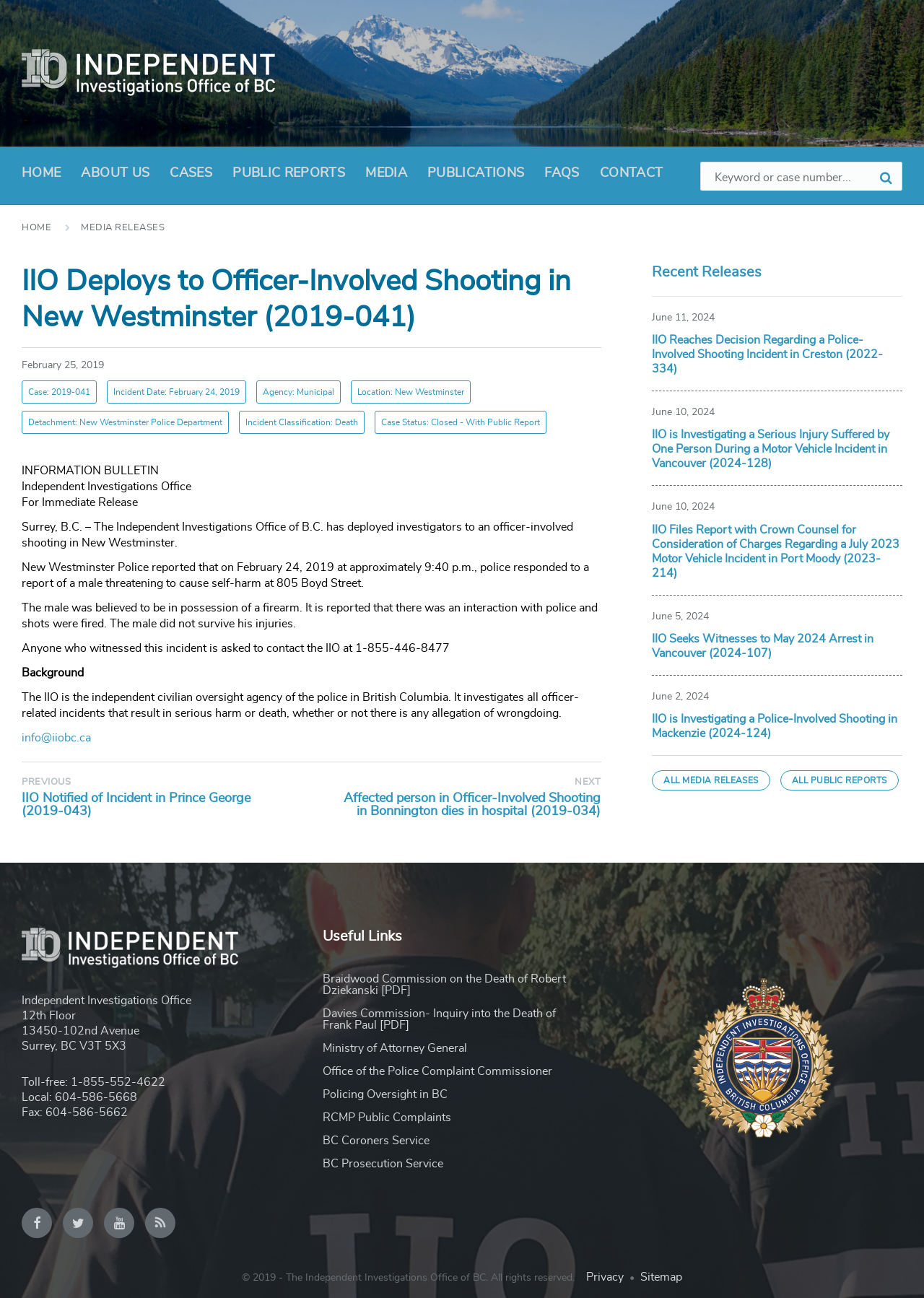Locate the bounding box coordinates of the element to click to perform the following action: 'view ALL MEDIA RELEASES'. The coordinates should be given as four float values between 0 and 1, in the form of [left, top, right, bottom].

[0.706, 0.593, 0.834, 0.609]